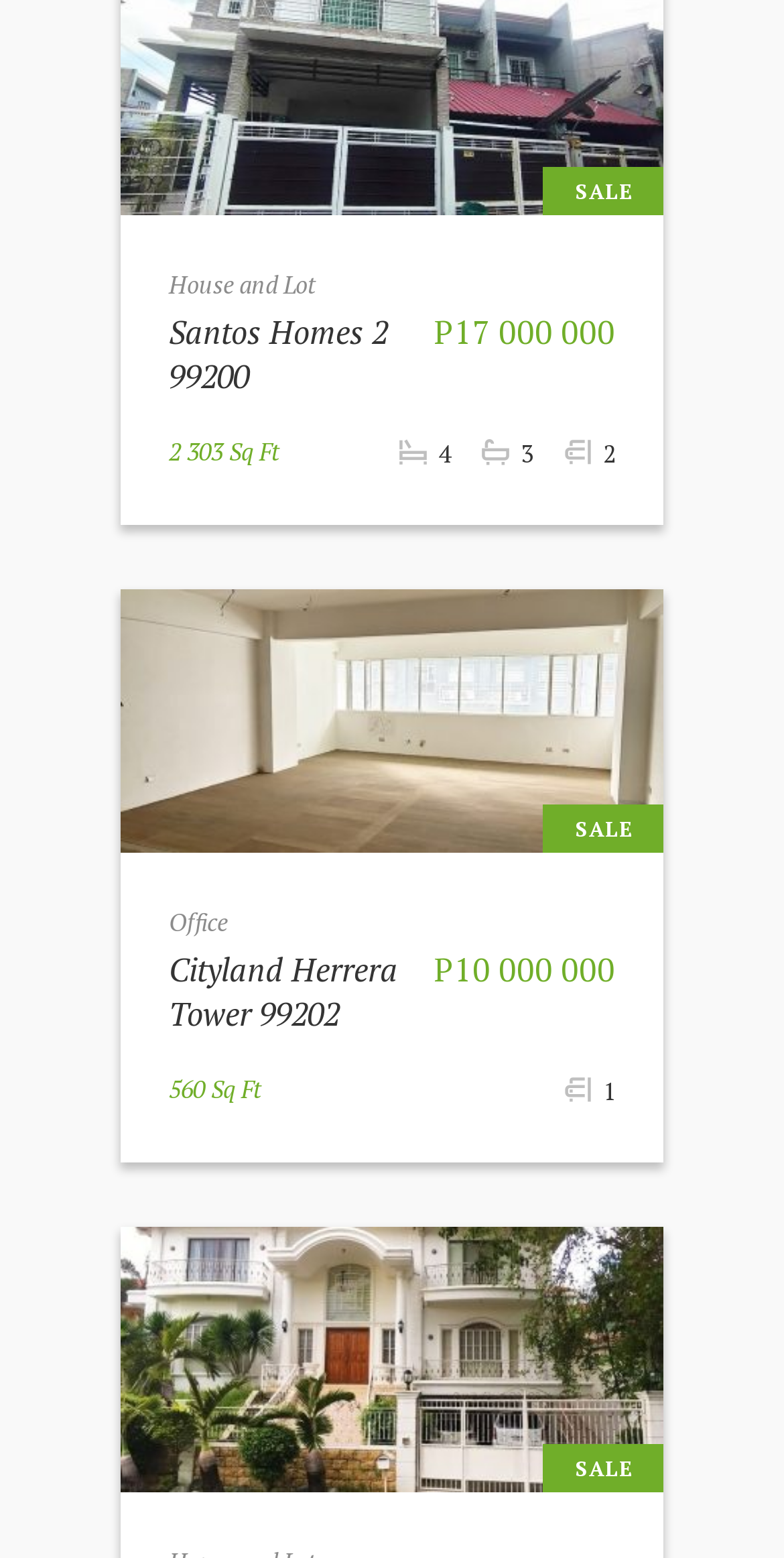Please find the bounding box coordinates in the format (top-left x, top-left y, bottom-right x, bottom-right y) for the given element description. Ensure the coordinates are floating point numbers between 0 and 1. Description: alt="Cityland Herrera Tower 99202"

[0.154, 0.378, 0.846, 0.548]